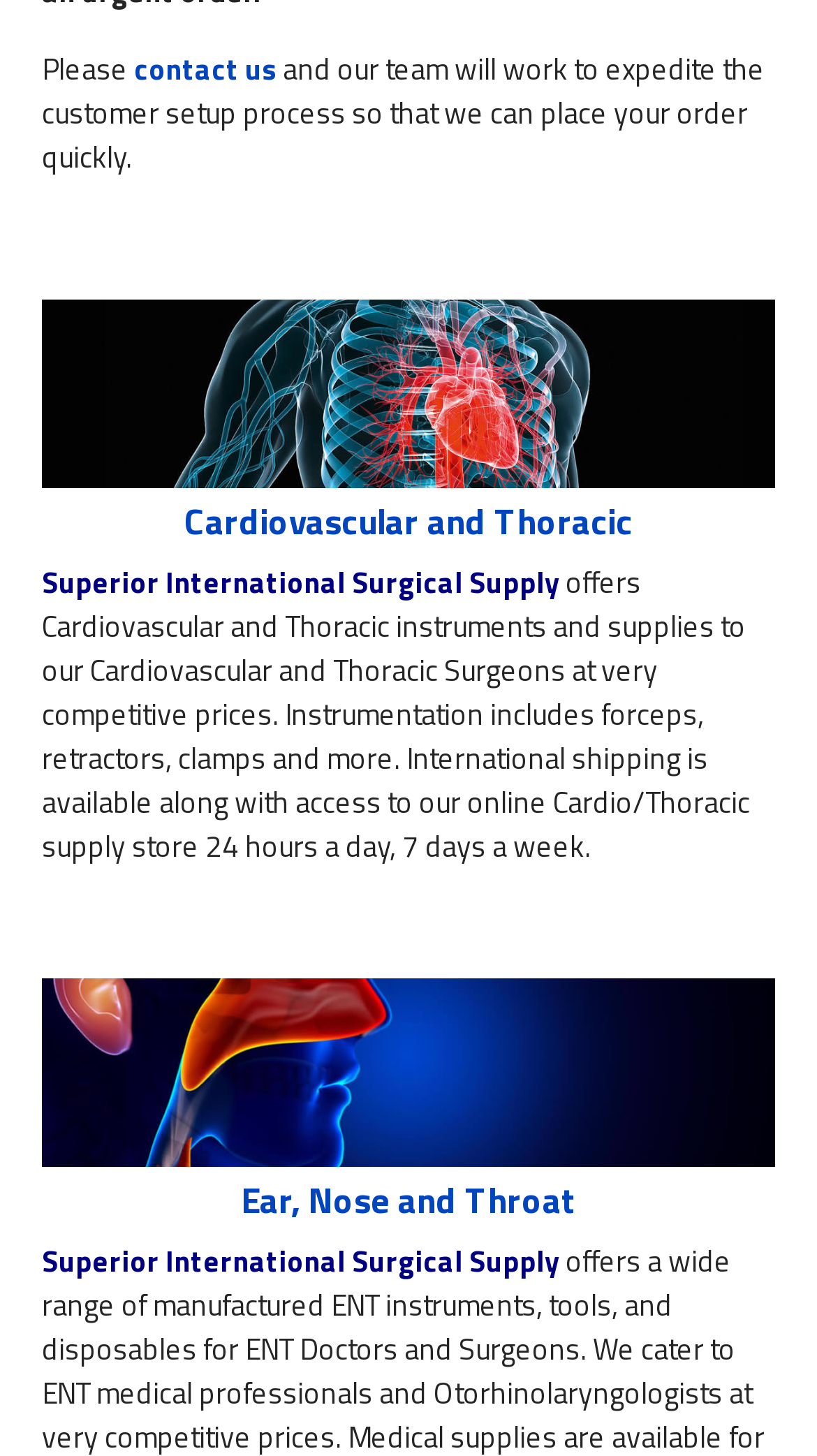Provide the bounding box coordinates of the HTML element this sentence describes: "parent_node: Ear, Nose and Throat". The bounding box coordinates consist of four float numbers between 0 and 1, i.e., [left, top, right, bottom].

[0.051, 0.672, 0.949, 0.801]